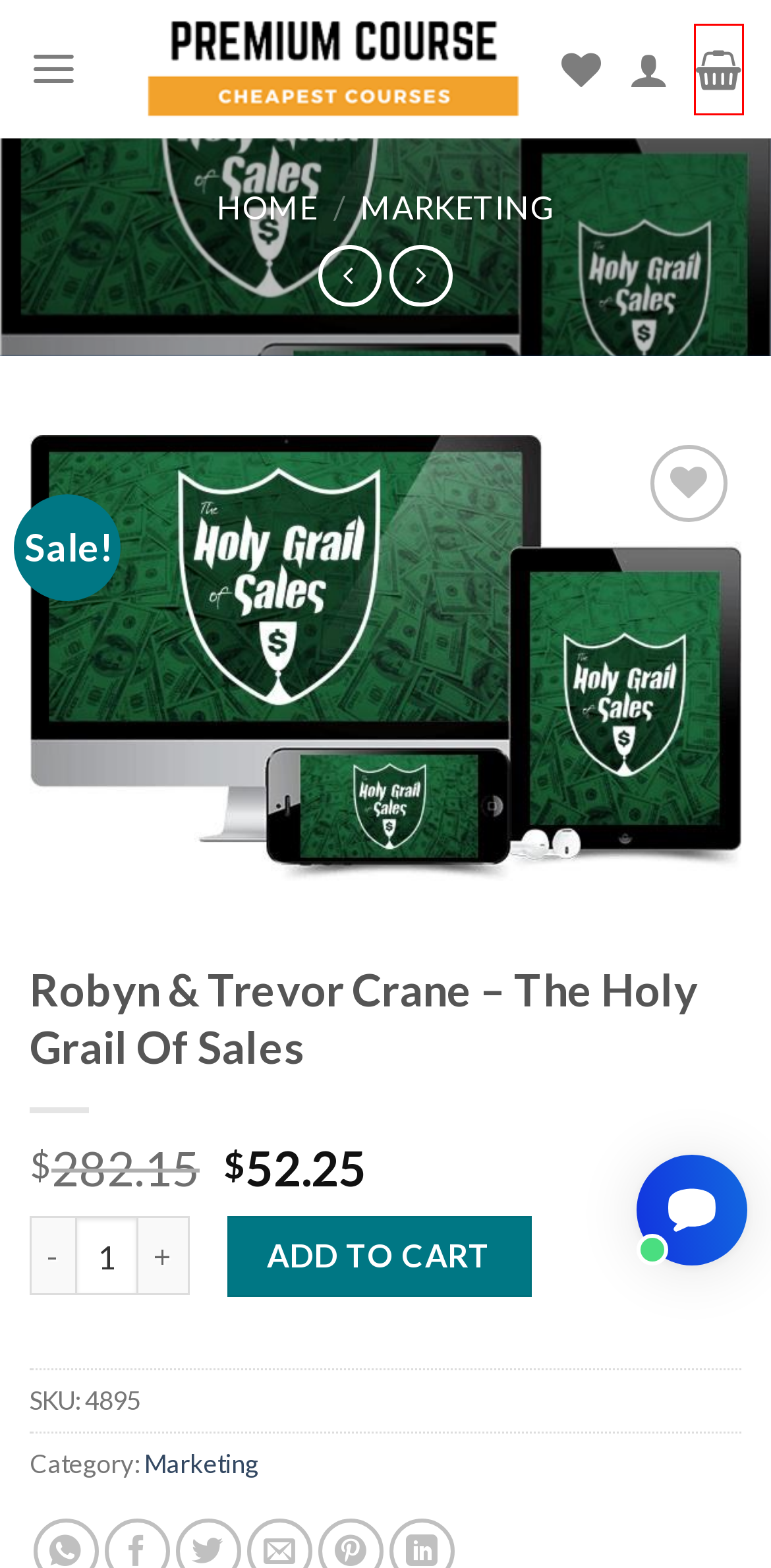View the screenshot of the webpage containing a red bounding box around a UI element. Select the most fitting webpage description for the new page shown after the element in the red bounding box is clicked. Here are the candidates:
A. Marketing - Cheap Premium Courses
B. [Mega Link] The Letter System by Mike Shreeve - Cheap Premium Courses
C. Cart - Cheap Premium Courses
D. Johnathan White Lifestyle – Multi Orgasmic Man (6 Week Course) - Cheap Premium Courses
E. [Sales] Adwords Fully Verified $450 Credits Account and VCC - Cheap Premium Courses
F. [HOT] Roland Frasier – EPIC Business Buying Blueprint - Cheap Premium Courses
G. My account - Cheap Premium Courses
H. Home - Cheap Premium Courses

C